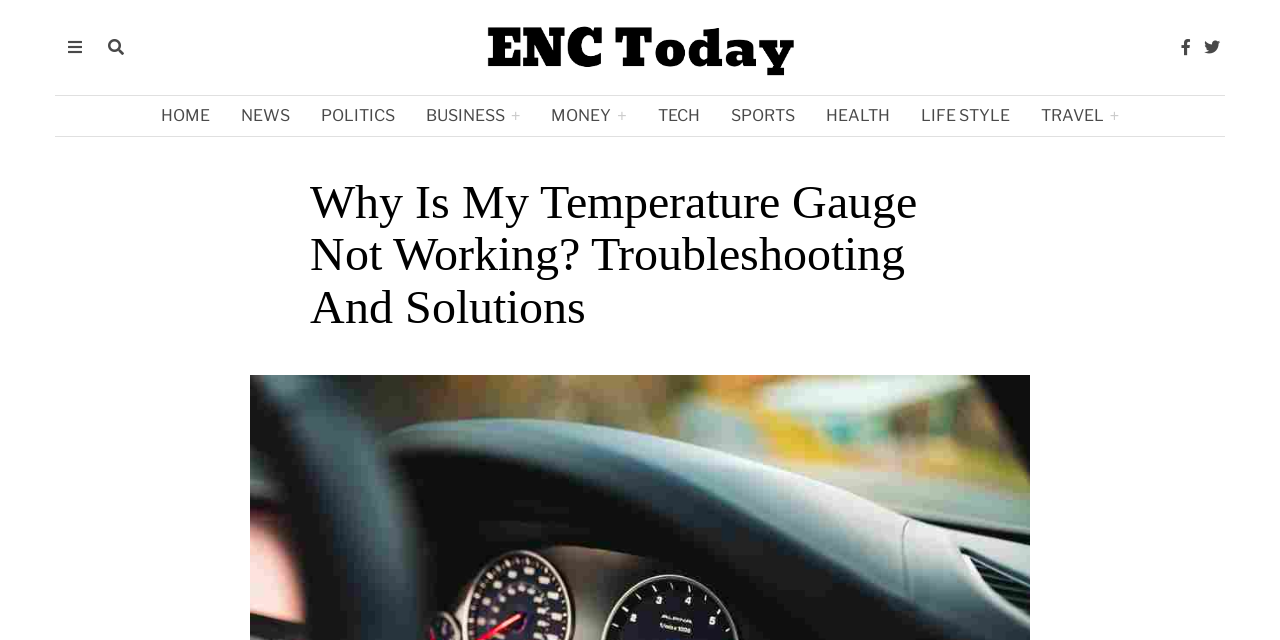Give a concise answer using one word or a phrase to the following question:
How many categories are listed in the top navigation bar?

11